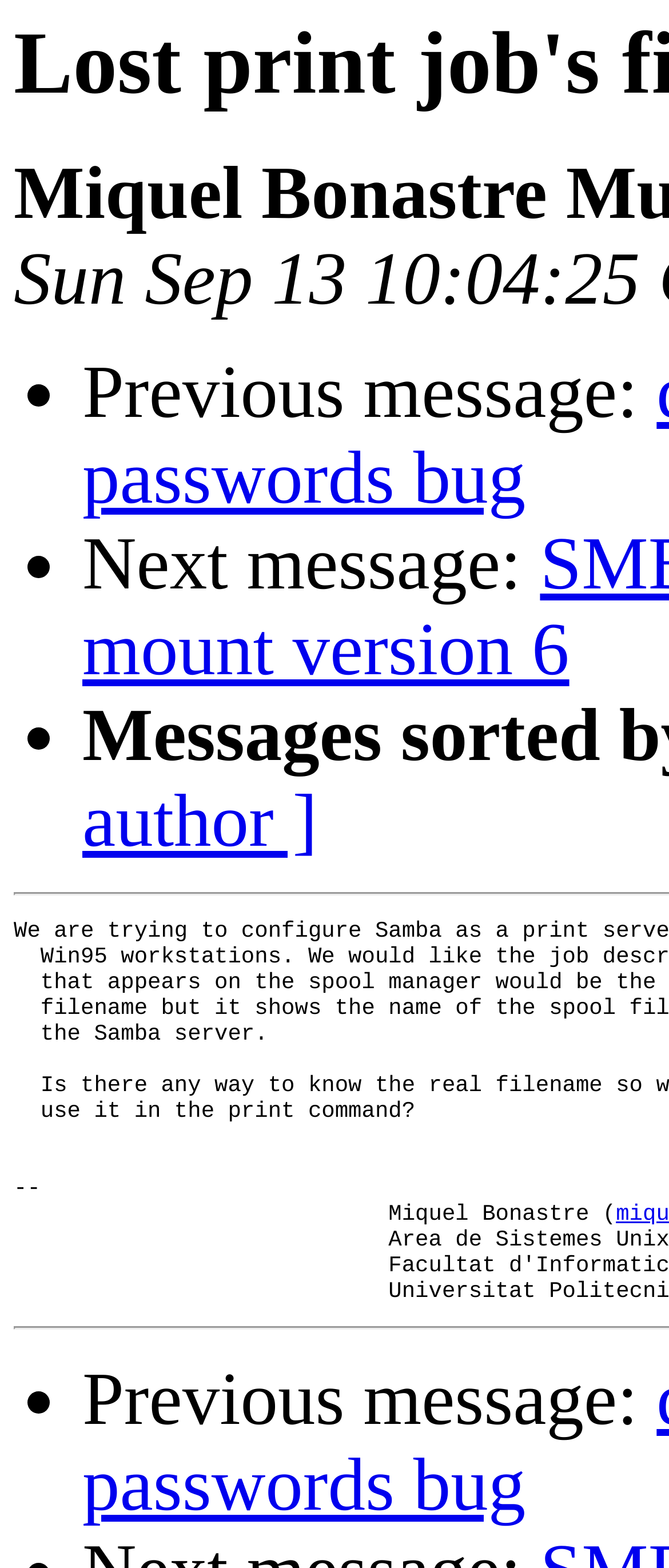Using a single word or phrase, answer the following question: 
How many static text elements are there?

4